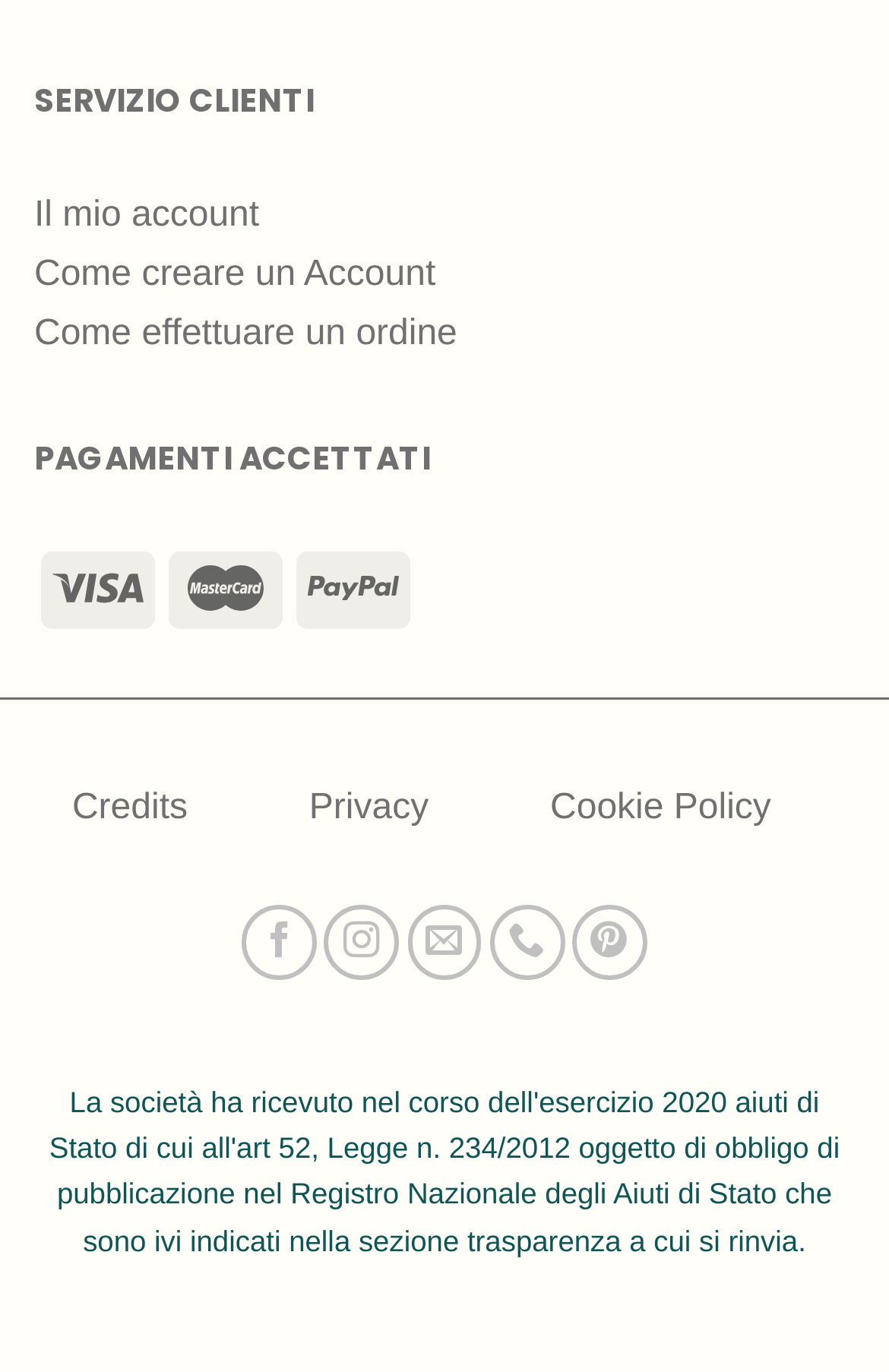Using the description "aria-label="Toggle mobile menu"", locate and provide the bounding box of the UI element.

None